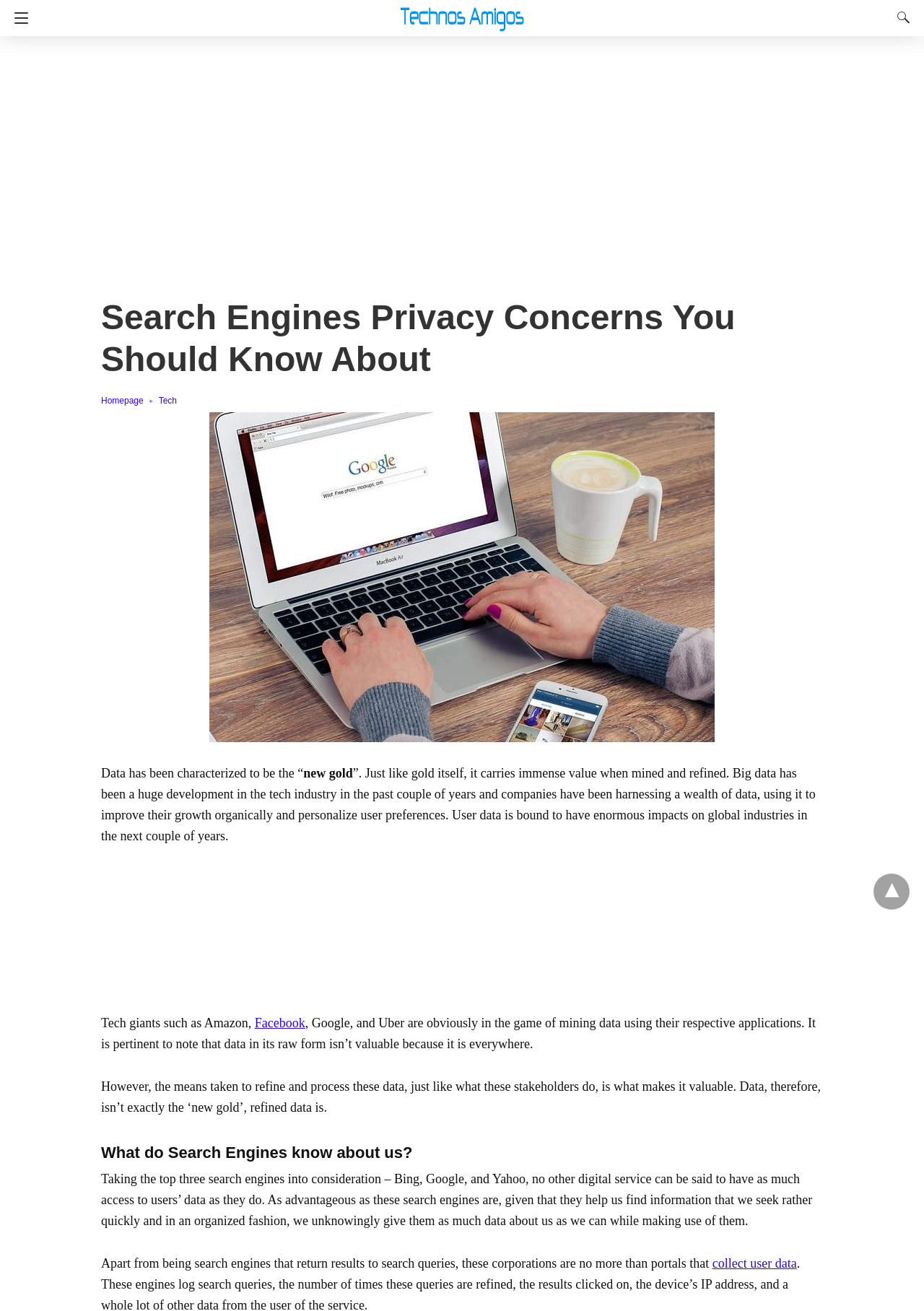Indicate the bounding box coordinates of the element that needs to be clicked to satisfy the following instruction: "Click to collect user data". The coordinates should be four float numbers between 0 and 1, i.e., [left, top, right, bottom].

[0.771, 0.958, 0.862, 0.969]